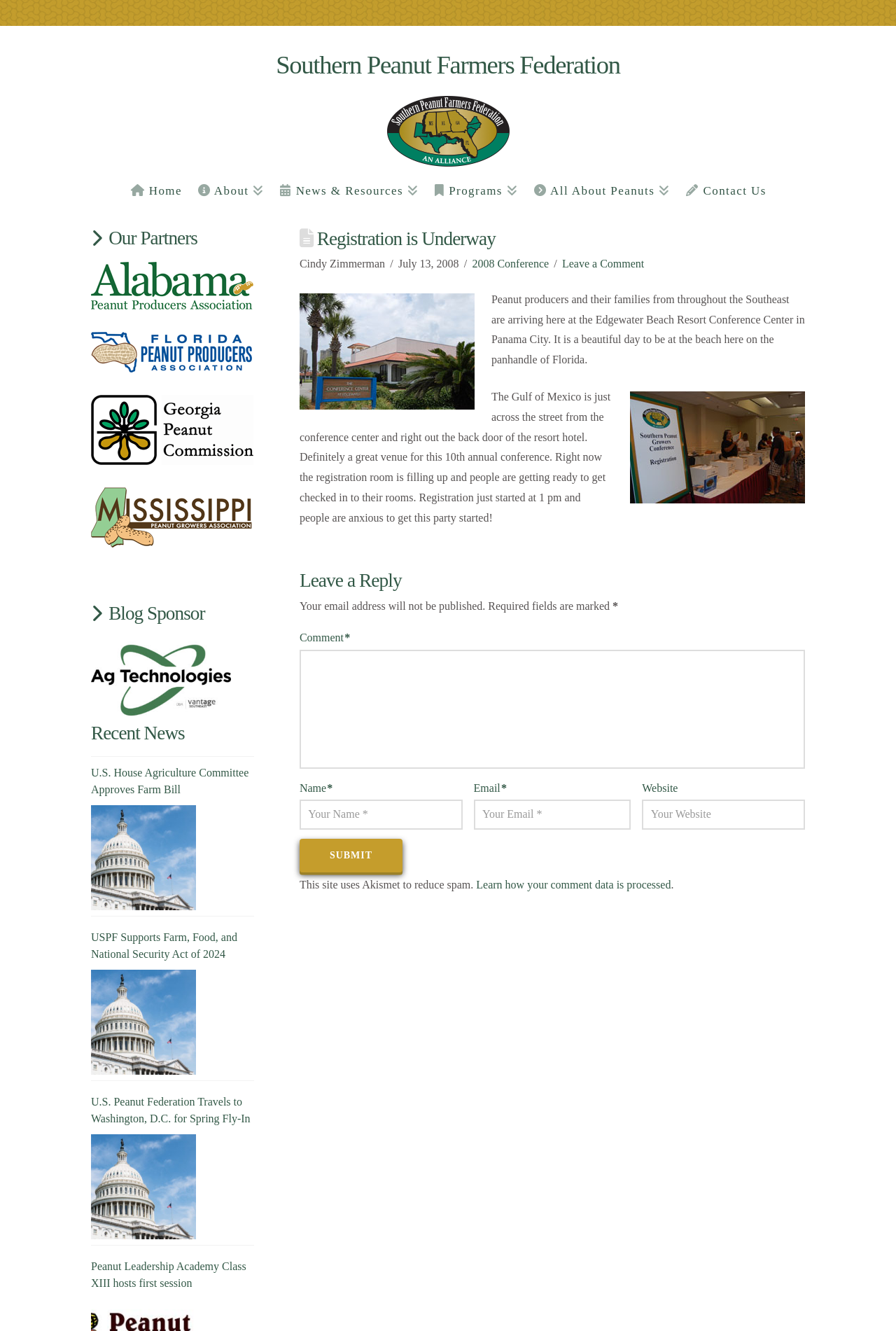What is the name of the conference center?
Based on the screenshot, provide a one-word or short-phrase response.

Edgewater Beach Resort